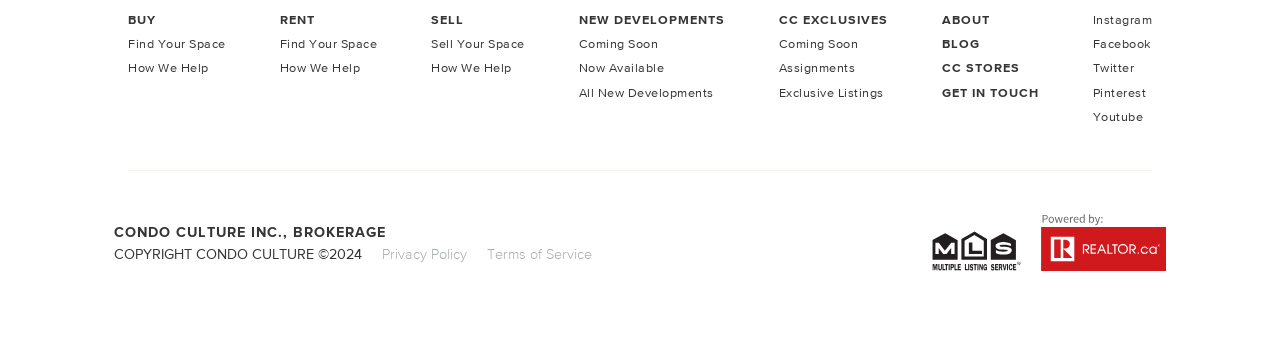Locate the bounding box coordinates of the area where you should click to accomplish the instruction: "Click on 'Instagram'".

[0.854, 0.032, 0.9, 0.074]